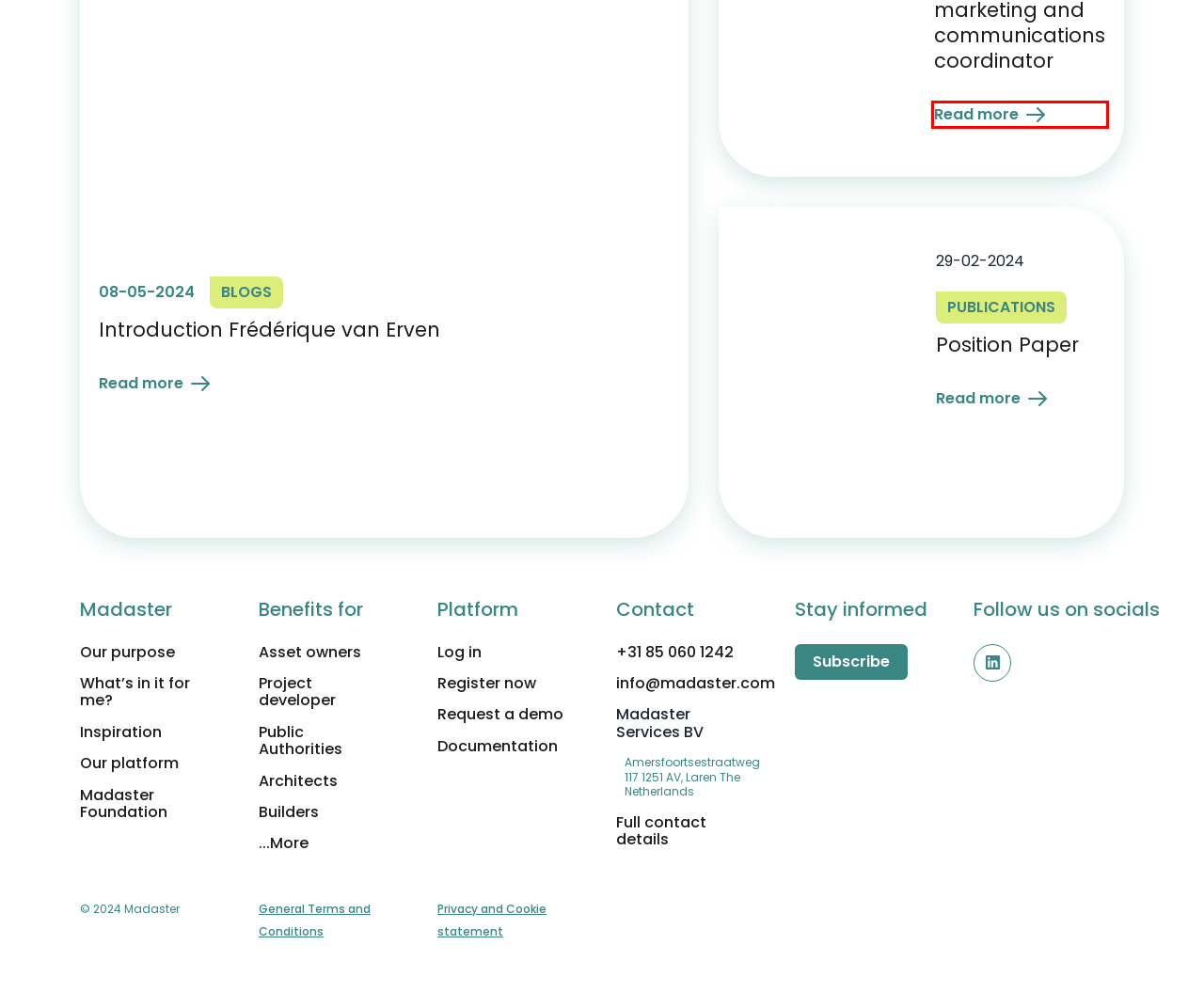Examine the screenshot of a webpage with a red bounding box around an element. Then, select the webpage description that best represents the new page after clicking the highlighted element. Here are the descriptions:
A. Madaster for service providers and recyclers | Madaster
B. Position Paper - Madaster Global
C. Madaster for public authorities | Madaster
D. Vacancy: Junior marketing and communications coordinator - Madaster Global
E. Madaster for producers | Circular manufacturing | Madaster
F. Our platform - Madaster Global
G. Madaster for asset owners | Madaster
H. Introduction new commercial engineer at Madaster

D